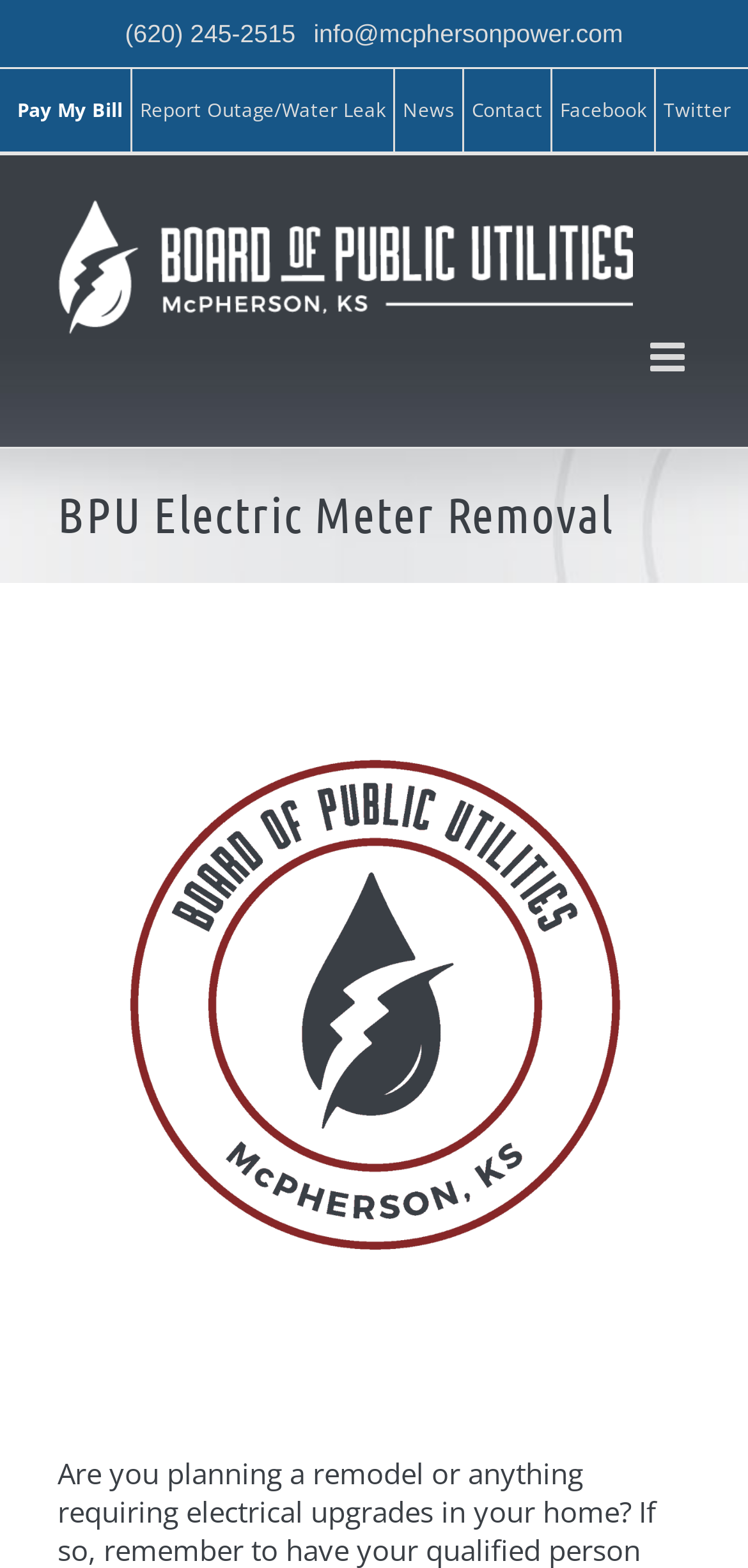Please identify the bounding box coordinates of the area I need to click to accomplish the following instruction: "Call the phone number".

[0.167, 0.012, 0.395, 0.03]